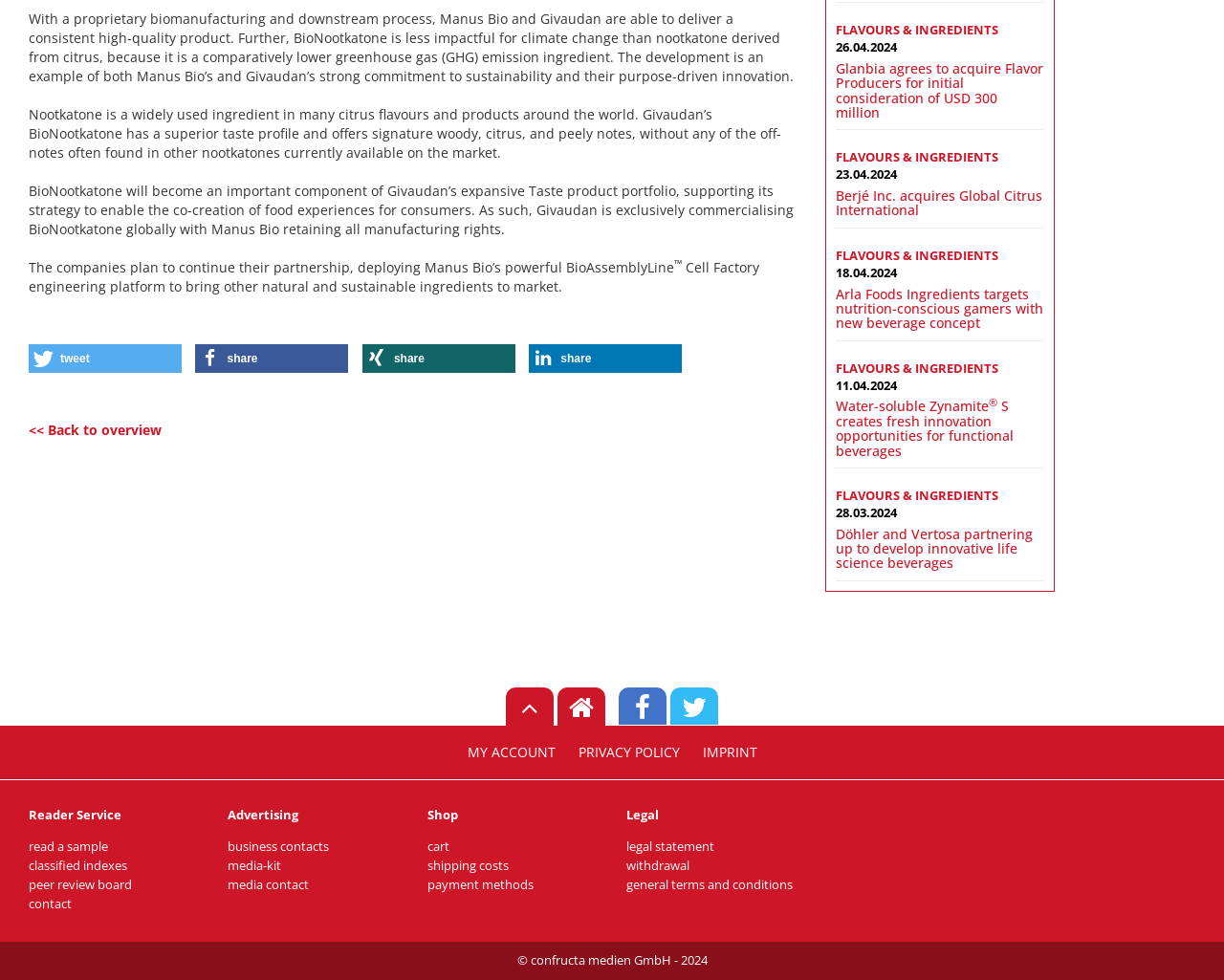Please determine the bounding box coordinates of the element to click in order to execute the following instruction: "Read a sample". The coordinates should be four float numbers between 0 and 1, specified as [left, top, right, bottom].

[0.023, 0.855, 0.088, 0.872]